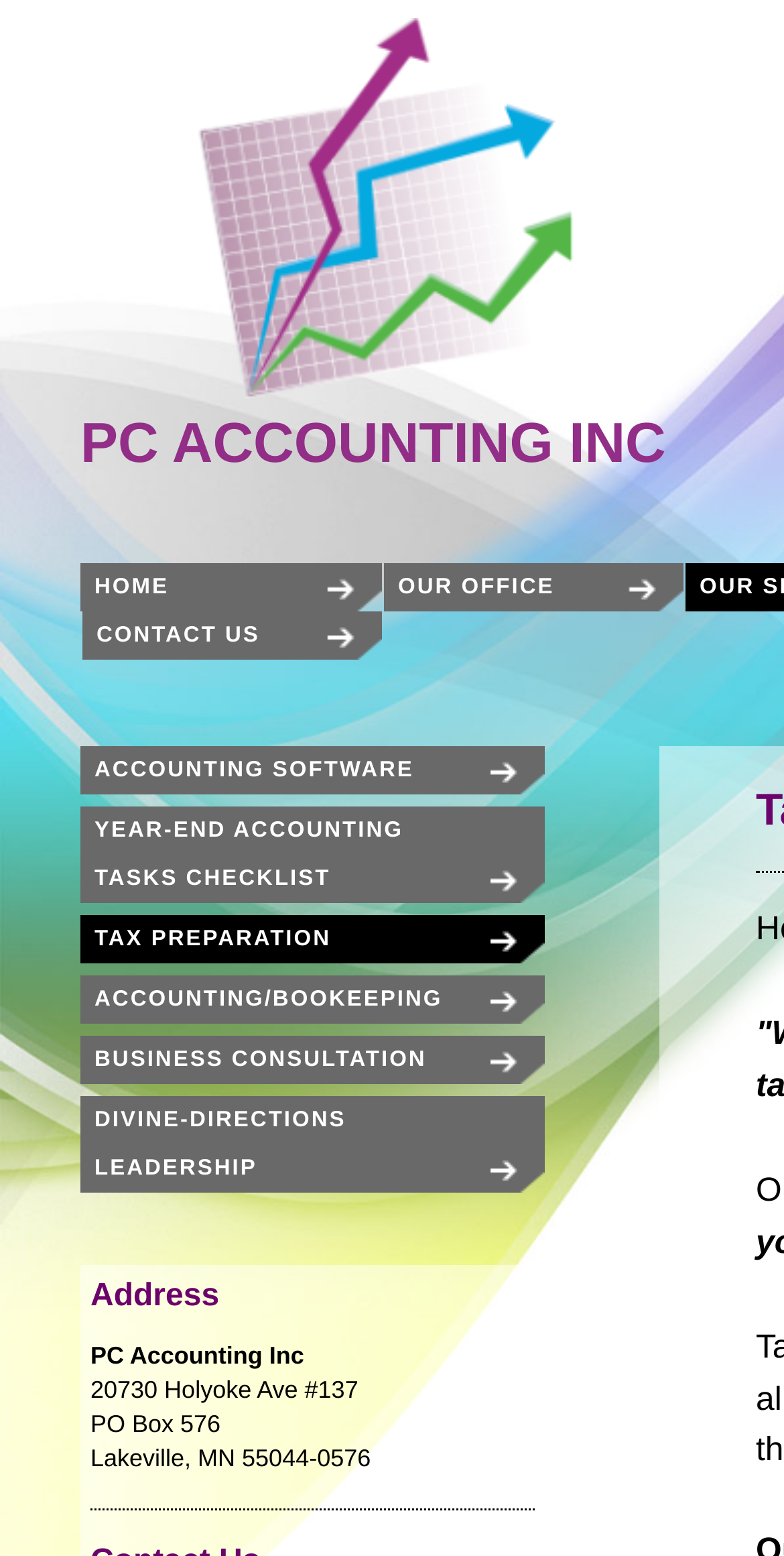Locate the bounding box coordinates of the region to be clicked to comply with the following instruction: "get business consultation". The coordinates must be four float numbers between 0 and 1, in the form [left, top, right, bottom].

[0.103, 0.666, 0.695, 0.697]